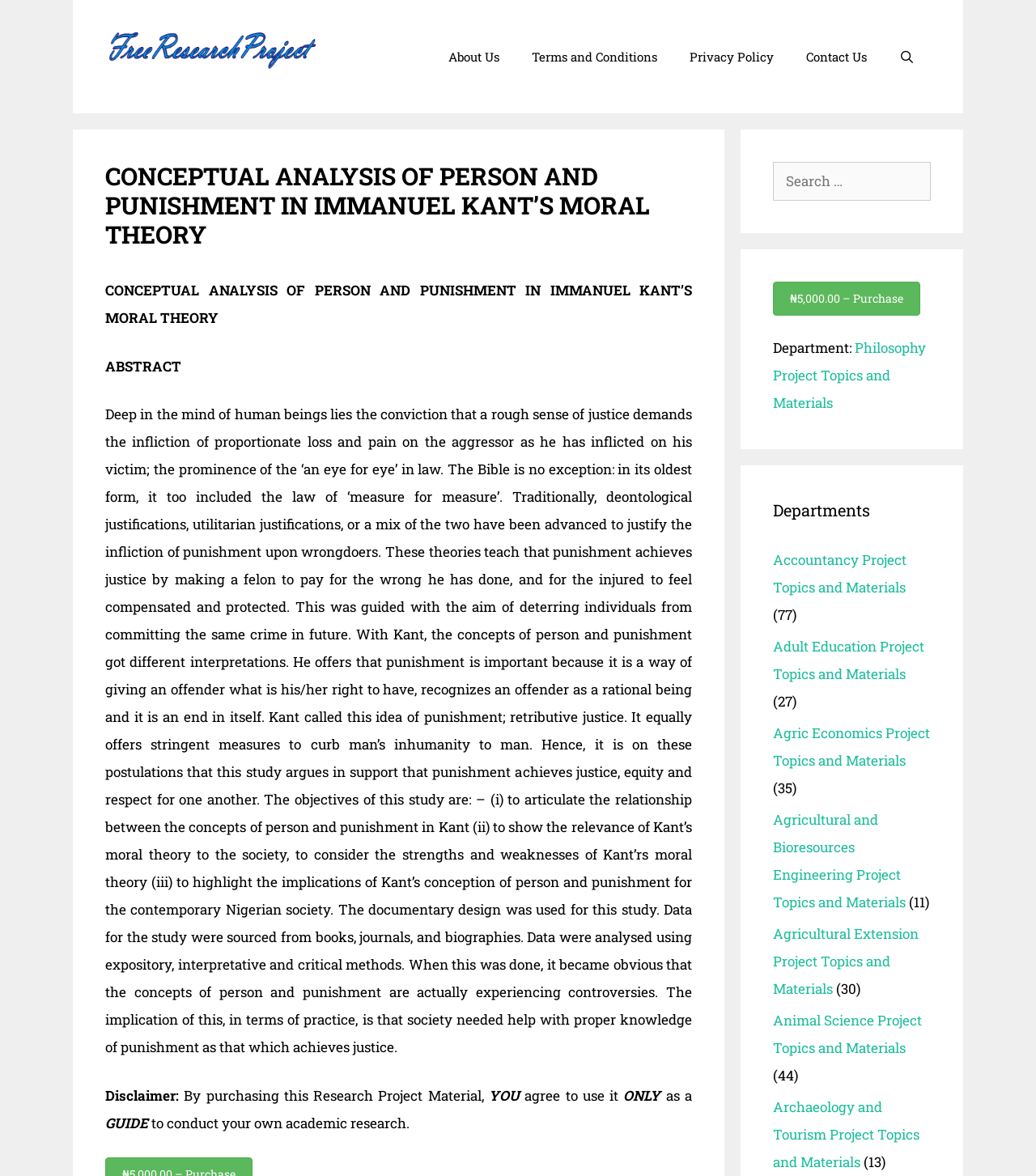Summarize the webpage in an elaborate manner.

This webpage is about a research project on Immanuel Kant's moral theory, specifically focusing on the concepts of person and punishment. At the top of the page, there is a banner with the site's name and a link to "Free Research Project" accompanied by an image. Below the banner, there is a navigation menu with links to "About Us", "Terms and Conditions", "Privacy Policy", "Contact Us", and "Open Search Bar".

The main content of the page is divided into several sections. The first section is a heading that displays the title of the research project. Below the heading, there is an abstract that summarizes the project's objectives, methodology, and findings. The abstract is a lengthy text that discusses Kant's views on punishment and justice.

Following the abstract, there is a disclaimer section that informs users about the terms of use for the research project material. This section consists of several short paragraphs of text.

On the right side of the page, there is a search box with a label "Search for:" and a button to initiate the search. Below the search box, there is a button to purchase the research project material for ₦5,000.00.

Further down the page, there is a section that lists various departments, including Philosophy, Accountancy, Adult Education, Agric Economics, and others. Each department is represented by a link, and some of them have a number in parentheses, indicating the number of project topics and materials available.